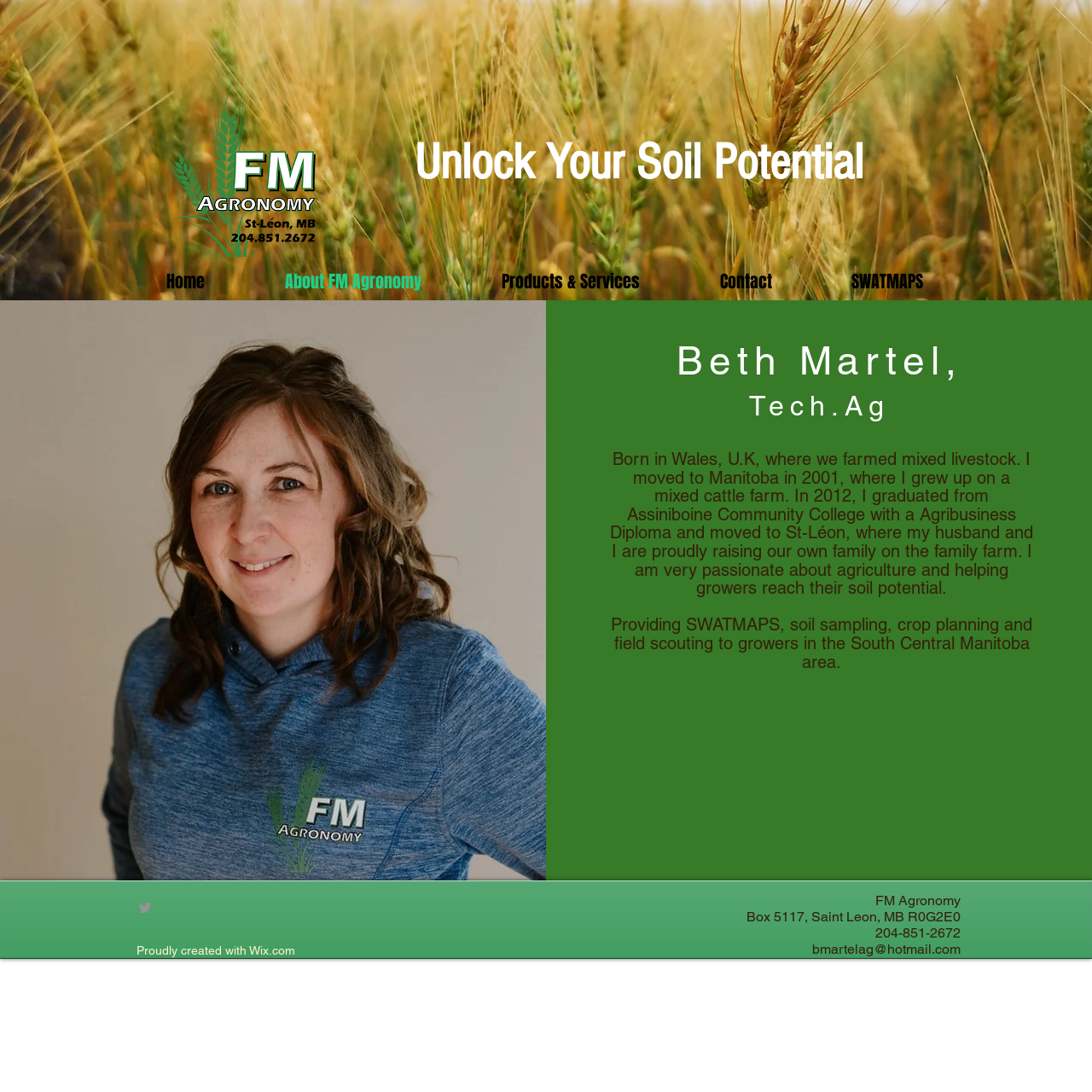Describe the webpage in detail, including text, images, and layout.

This webpage is about FM Agronomy, a company providing soil sampling, crop planning, and field scouting services to growers in the South Central Manitoba area. The page has a navigation menu at the top with links to Home, About FM Agronomy, Products & Services, Contact, and SWATMAPS.

Below the navigation menu, there is a large image taking up half of the page's width. To the right of the image, there is a heading "Beth Martel, Tech.Ag" followed by a paragraph of text describing Beth's background and experience in agriculture.

Further down, there is a section with a heading "Unlock Your Soil Potential" and a smaller image. Below this section, there is a repetition of the navigation menu.

The page also features a section with a brief description of the services provided by FM Agronomy, including SWATMAPS, soil sampling, crop planning, and field scouting.

At the bottom of the page, there is a social bar with a link to Twitter, a copyright notice, and contact information for FM Agronomy, including an address, phone number, and email address.